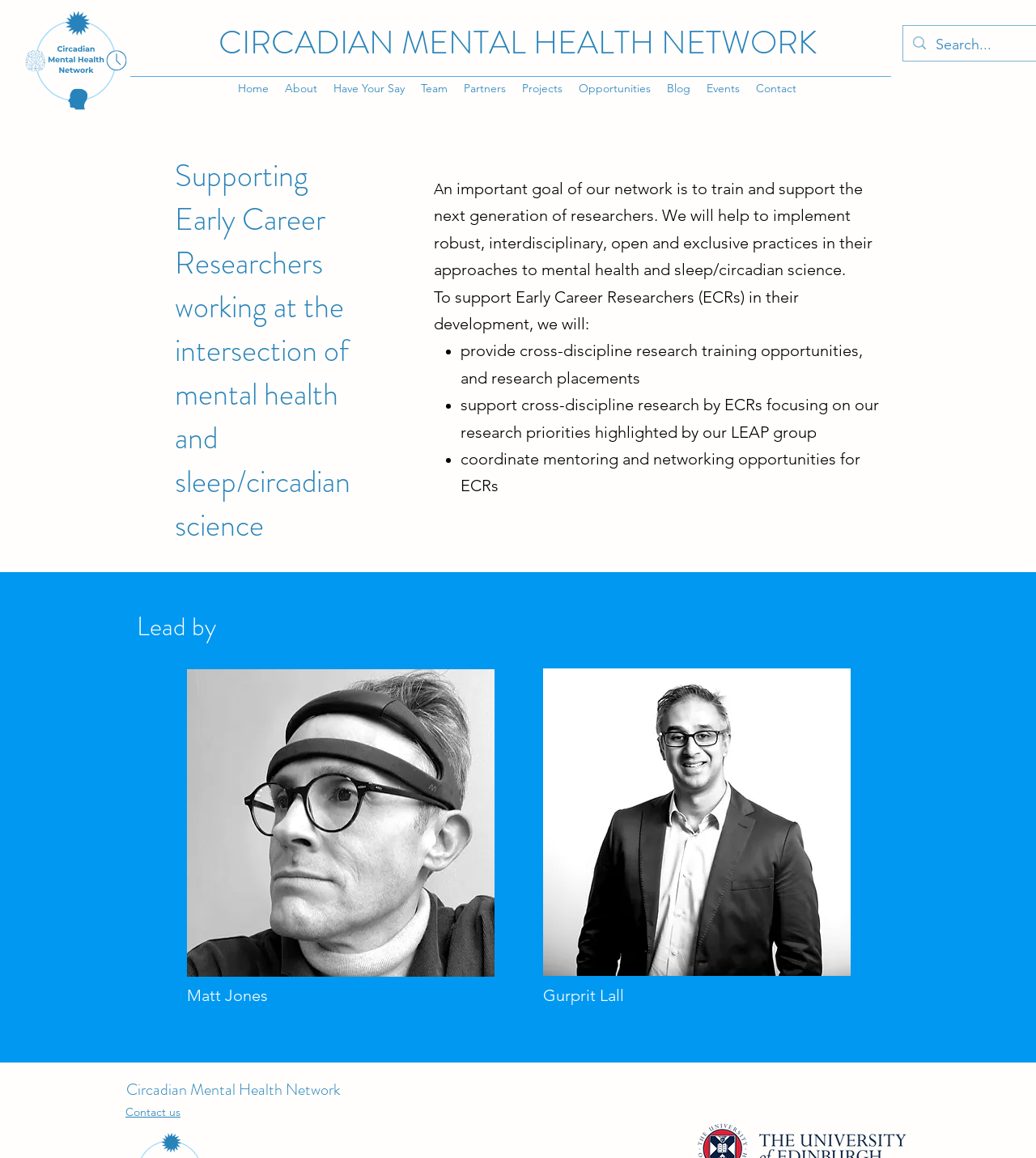Locate the bounding box coordinates of the area to click to fulfill this instruction: "Search for something". The bounding box should be presented as four float numbers between 0 and 1, in the order [left, top, right, bottom].

[0.903, 0.022, 0.97, 0.056]